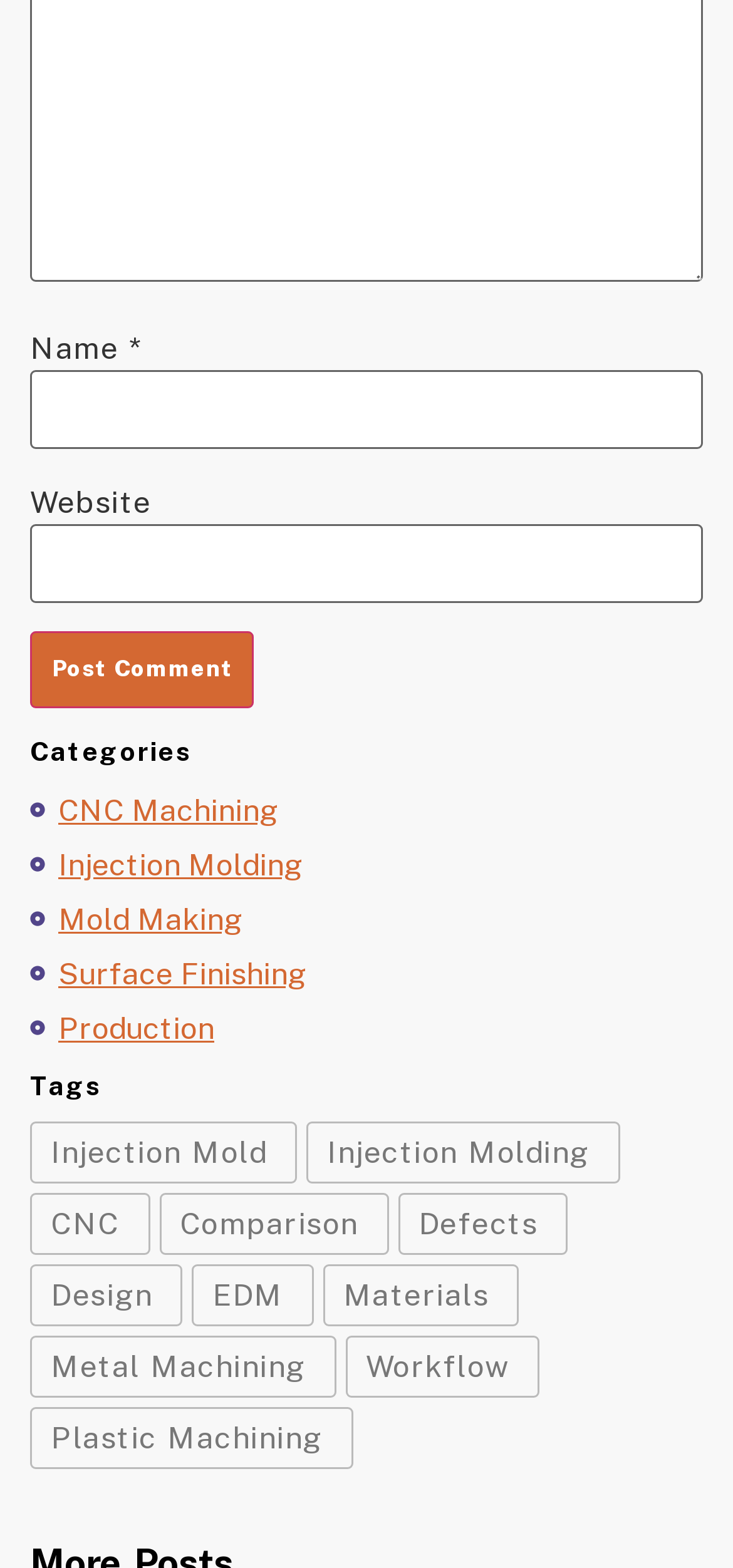Please answer the following question using a single word or phrase: 
How many textboxes are required?

One